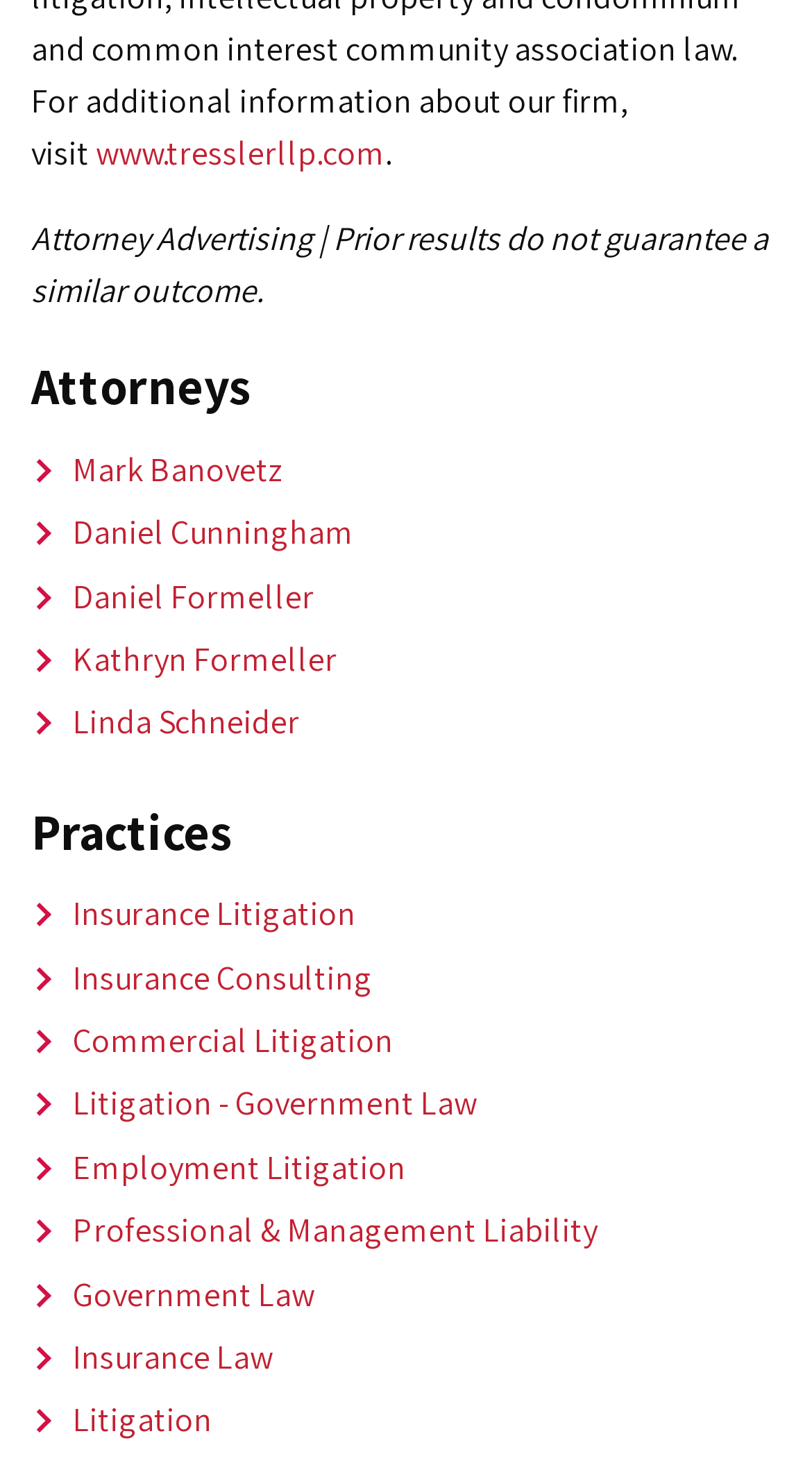Give a one-word or short-phrase answer to the following question: 
What is the first practice area listed?

Insurance Litigation